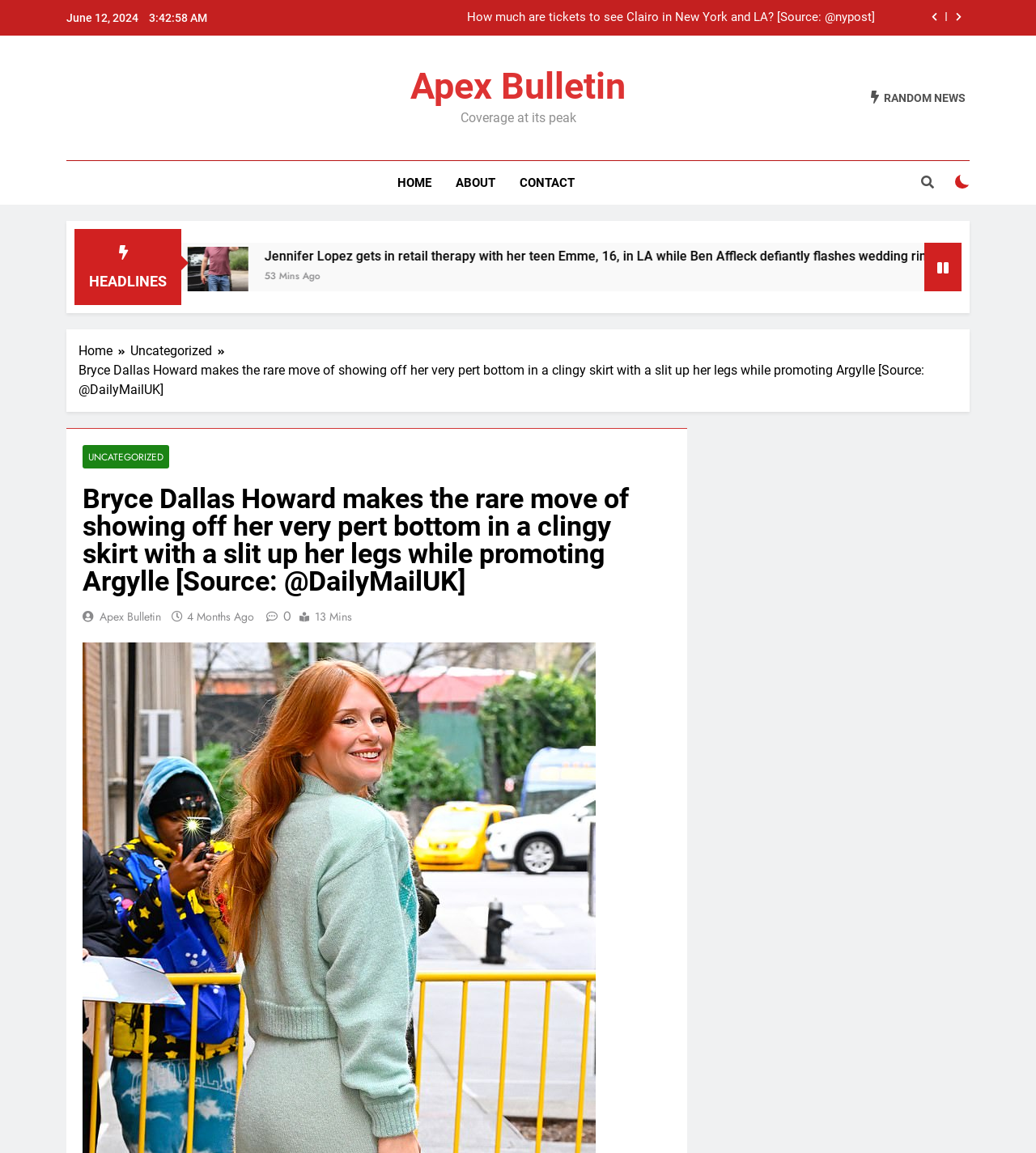Respond with a single word or phrase to the following question: What is the category of the article?

Uncategorized